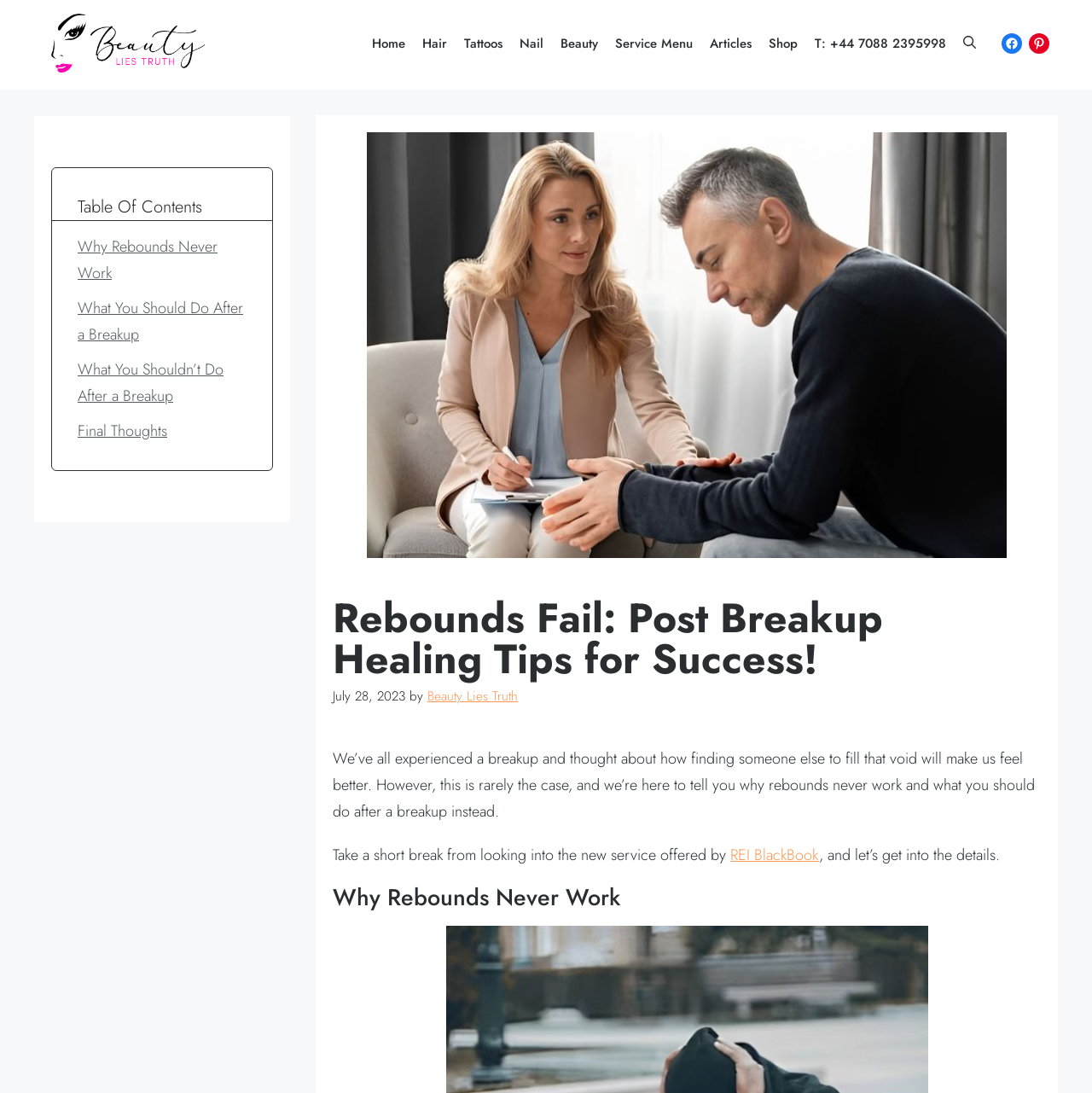What is the name of the service mentioned in the article?
We need a detailed and meticulous answer to the question.

I determined the name of the service mentioned in the article by reading the text, which mentions taking a break from looking into the new service offered by 'REI BlackBook'.